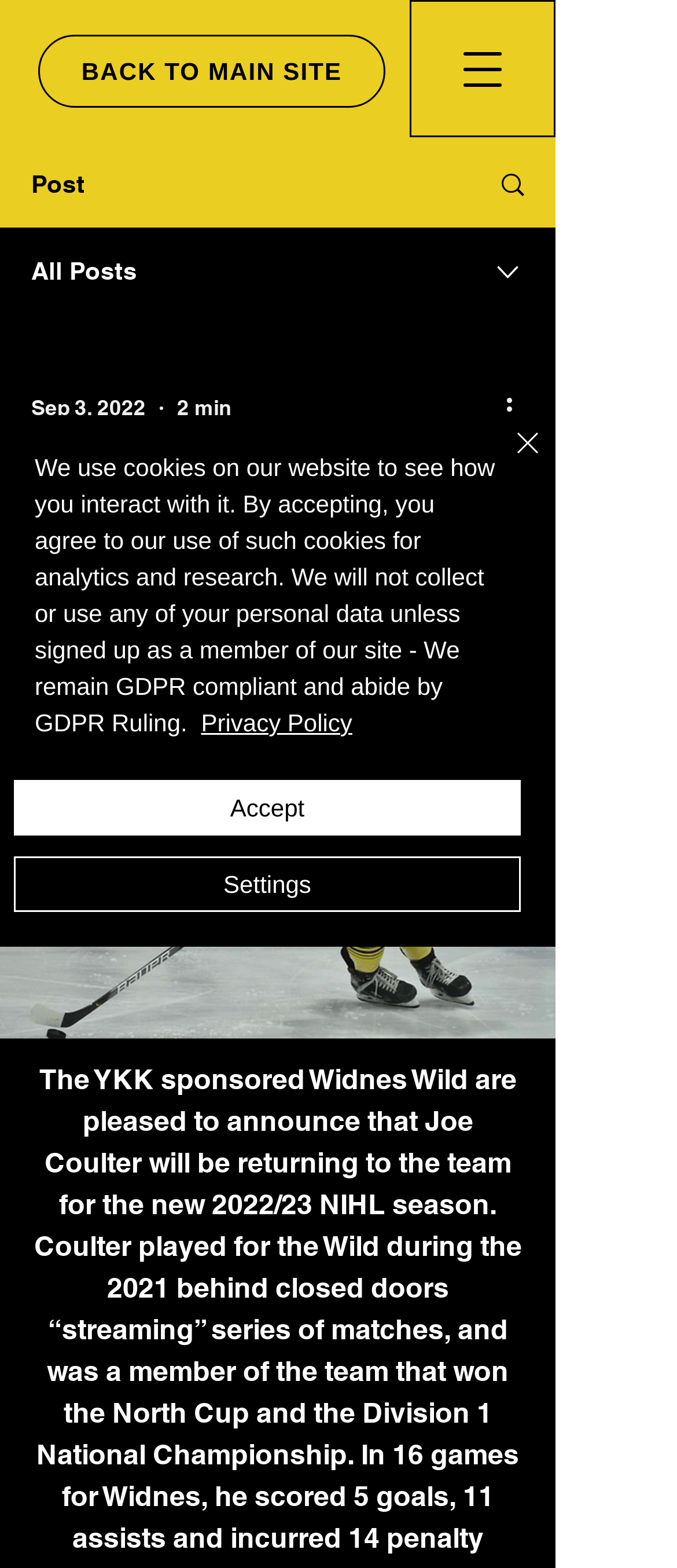Identify the bounding box coordinates for the element you need to click to achieve the following task: "Read the post". The coordinates must be four float values ranging from 0 to 1, formatted as [left, top, right, bottom].

[0.046, 0.3, 0.774, 0.369]